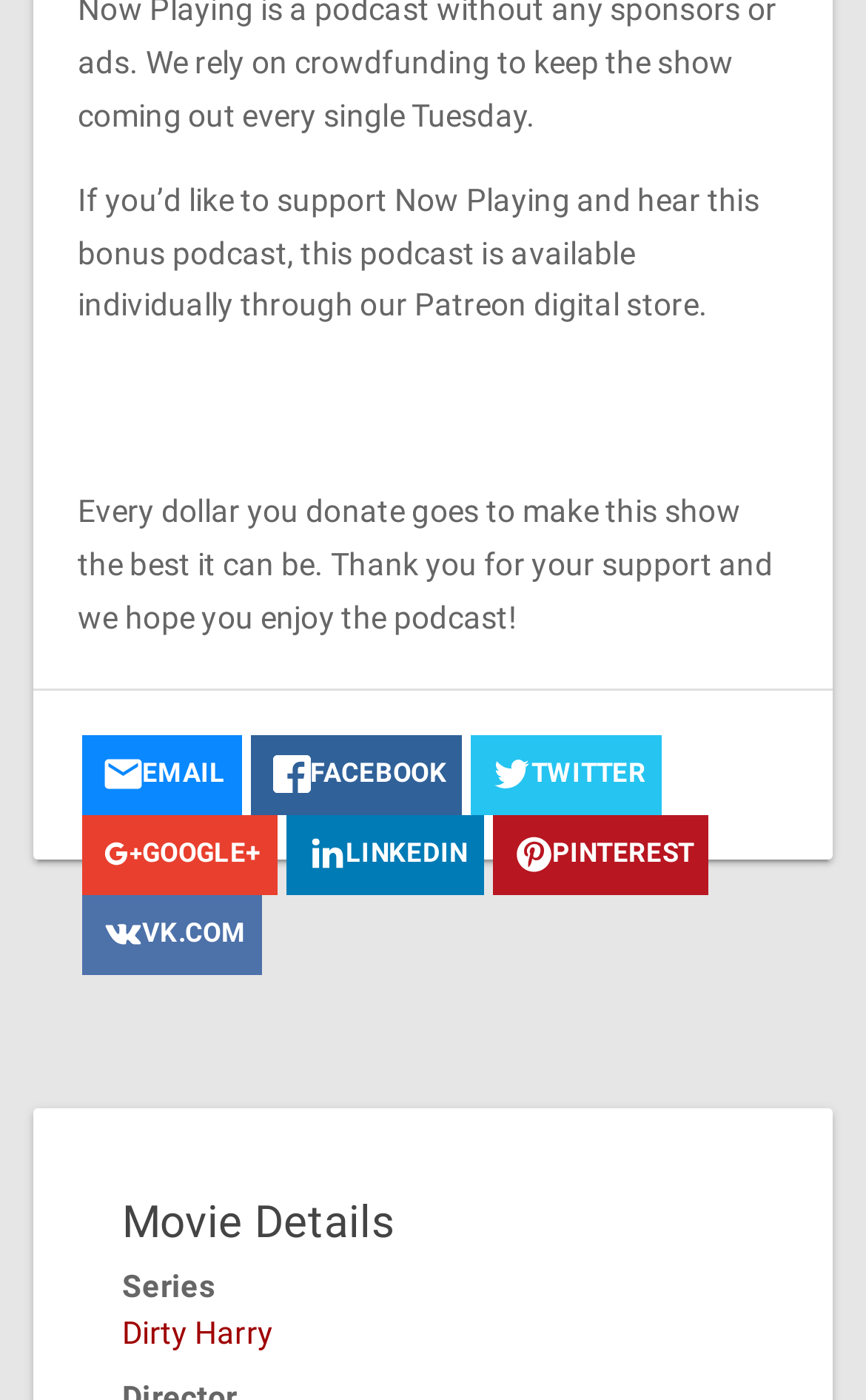What is the purpose of the podcast?
Kindly give a detailed and elaborate answer to the question.

The webpage mentions that the podcast is available individually through their Patreon digital store, and every dollar donated goes to make the show the best it can be, indicating that the purpose of the podcast is to support the show.